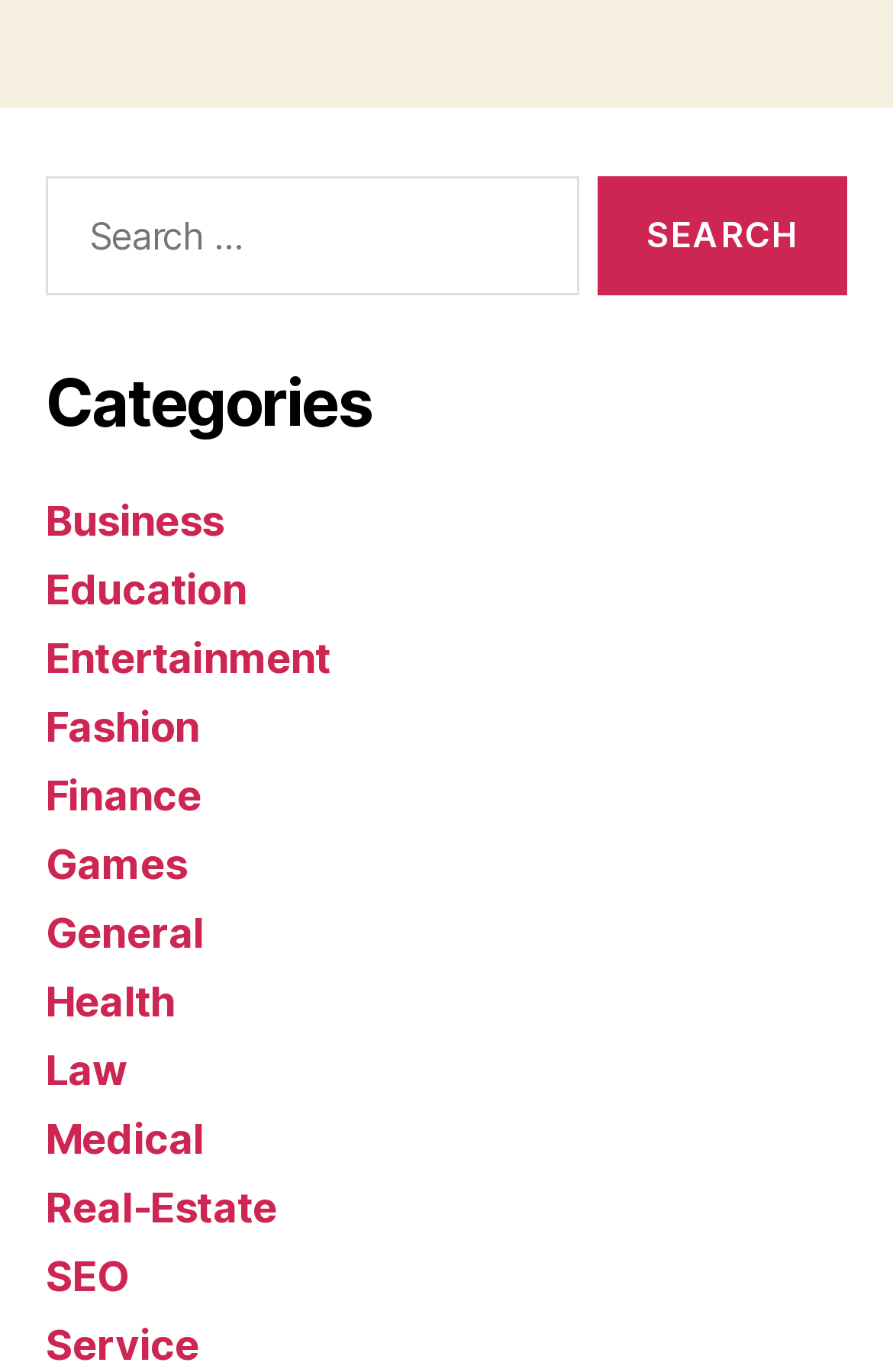How many categories are listed on the webpage?
Based on the image, answer the question with as much detail as possible.

The webpage has a section with the heading 'Categories' which contains 15 links to different categories, namely Business, Education, Entertainment, Fashion, Finance, Games, General, Health, Law, Medical, Real-Estate, SEO, and Service.